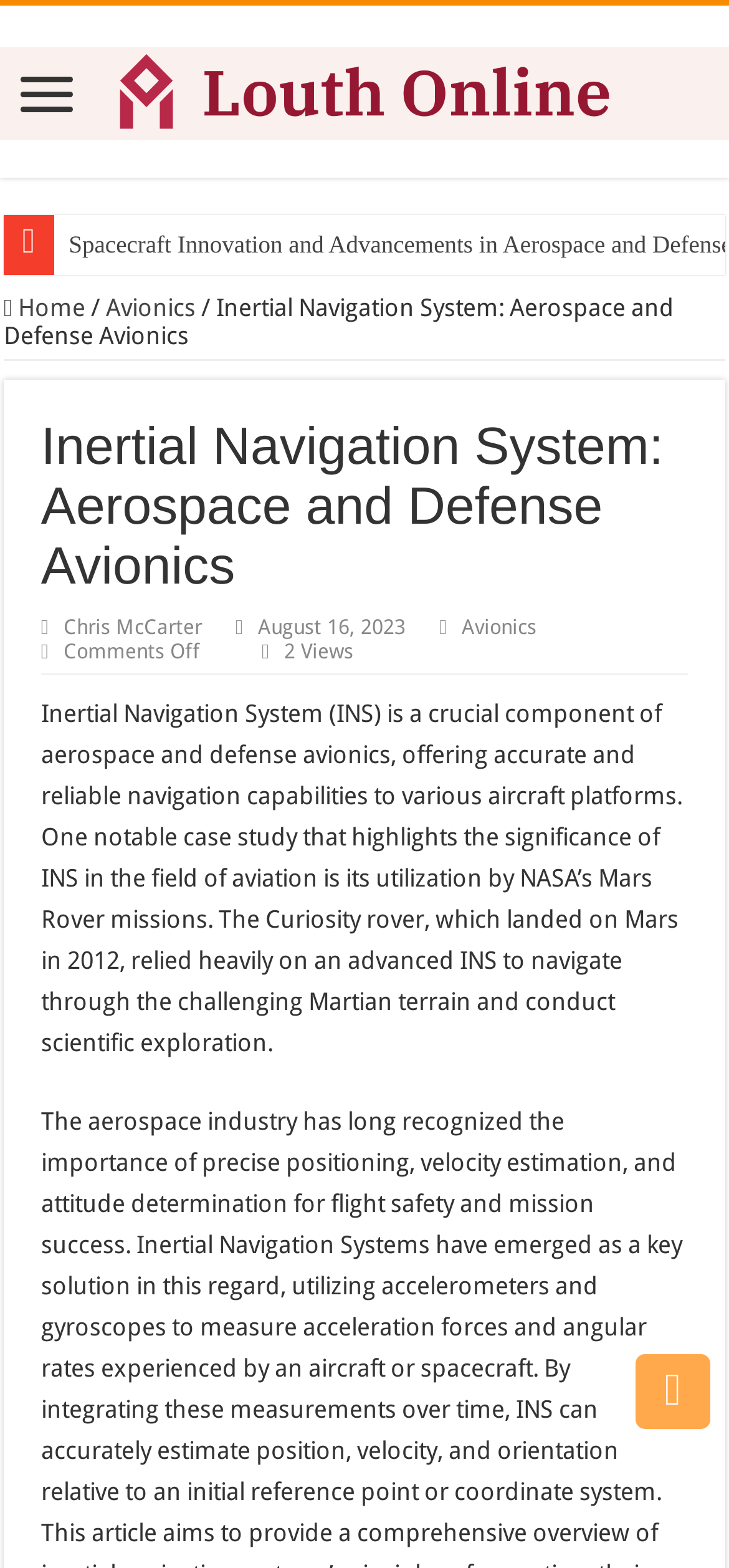What is the topic of the article?
Please answer the question with a detailed response using the information from the screenshot.

I determined the answer by looking at the main heading element with the text 'Inertial Navigation System: Aerospace and Defense Avionics', which suggests that the article is about Inertial Navigation System.